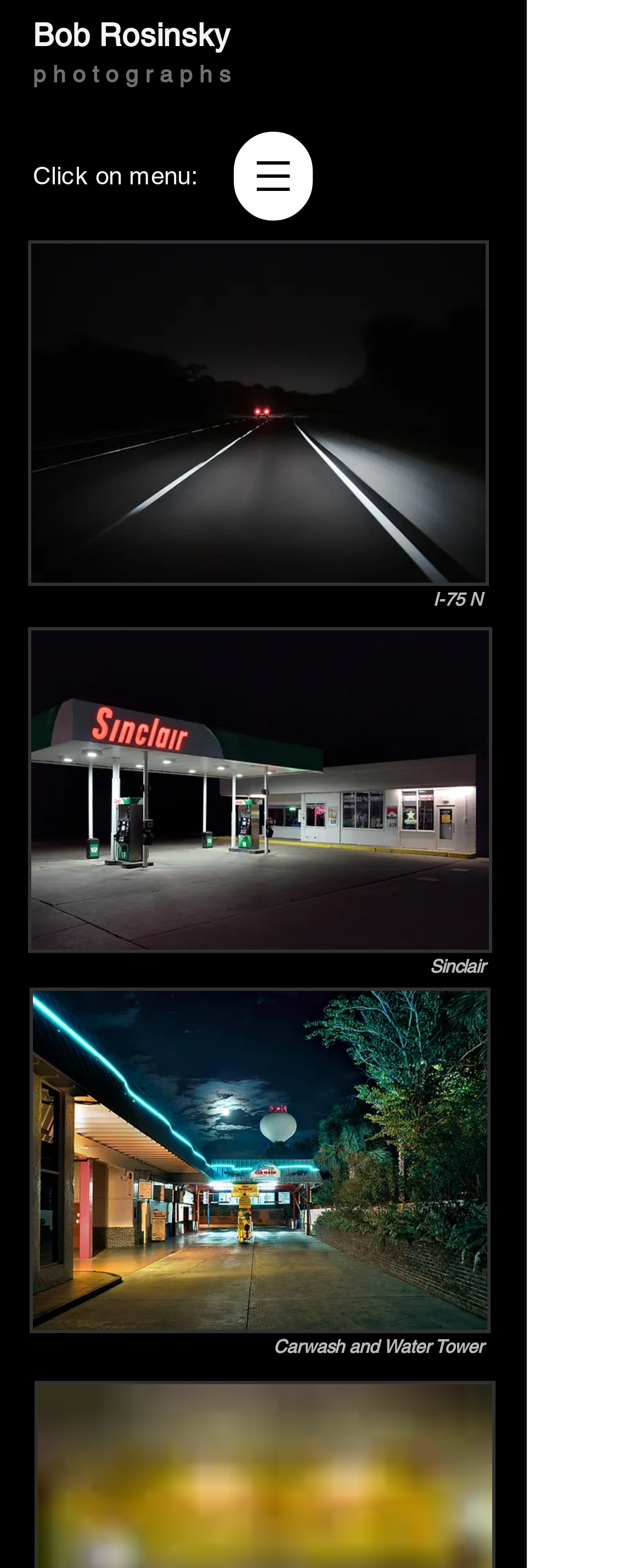What is the name of the gas station?
Using the image, respond with a single word or phrase.

Sinclair